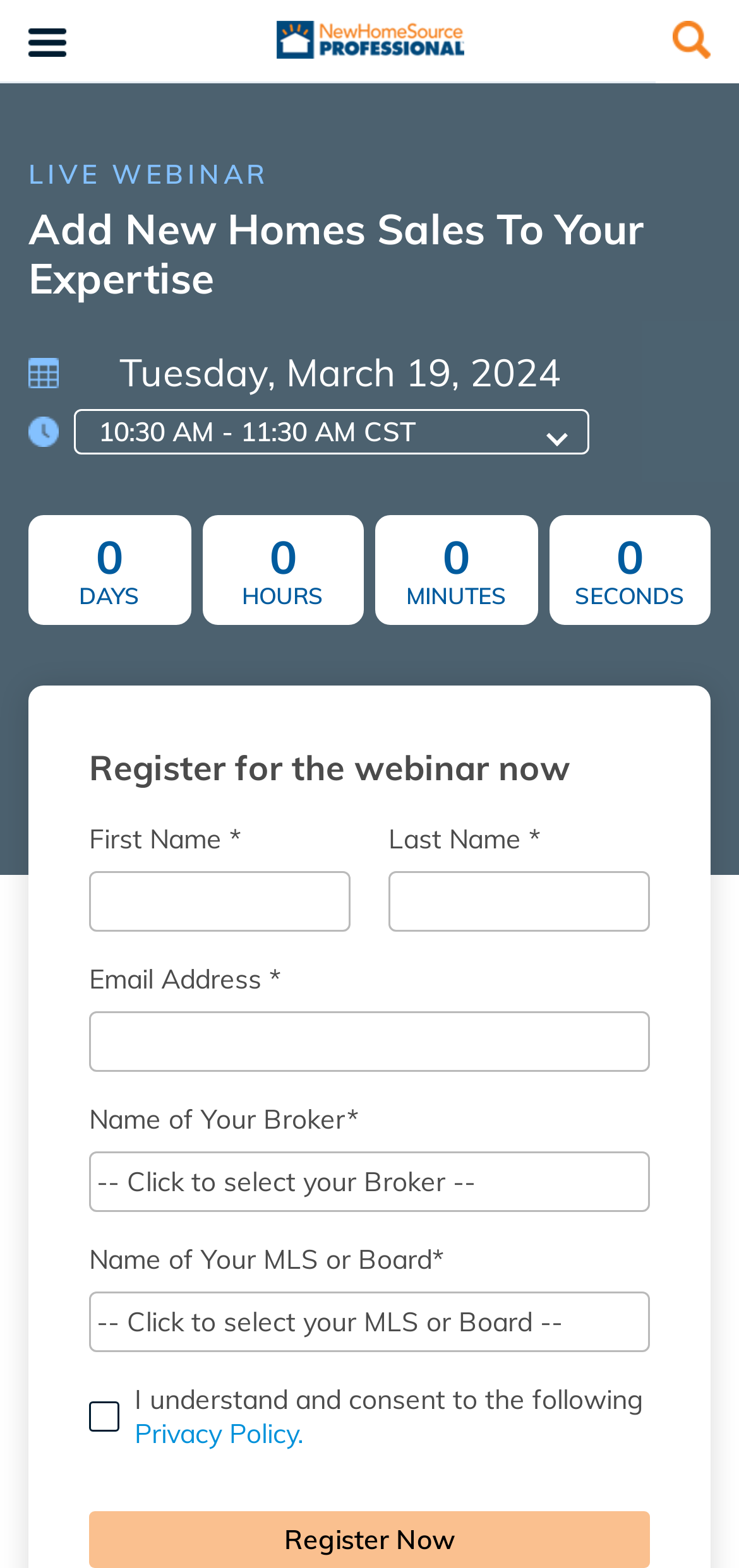Based on the description "Home", find the bounding box of the specified UI element.

None